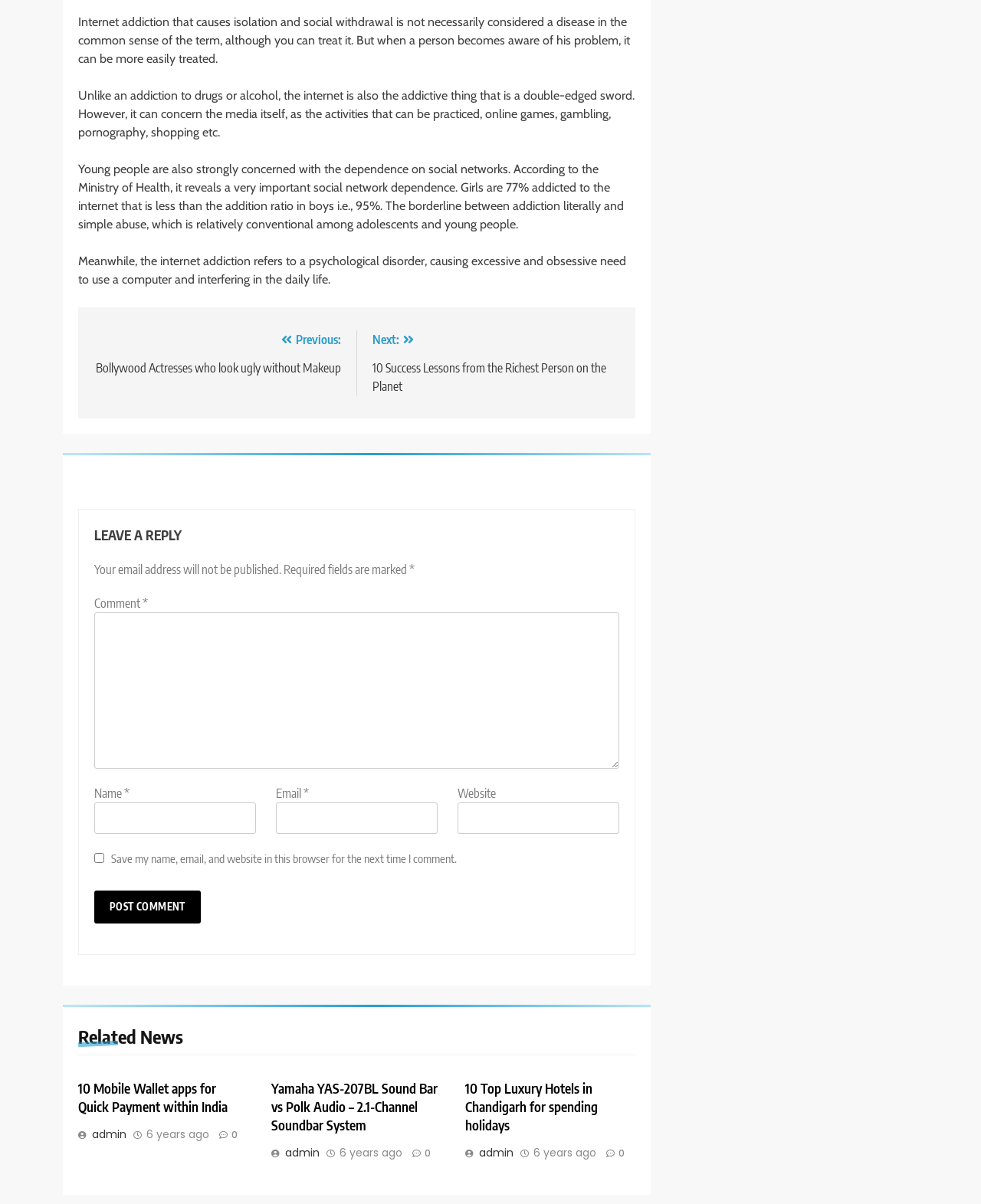Analyze the image and give a detailed response to the question:
What is the topic of the article?

The topic of the article can be determined by reading the static text elements at the top of the webpage, which discuss internet addiction and its effects on individuals.